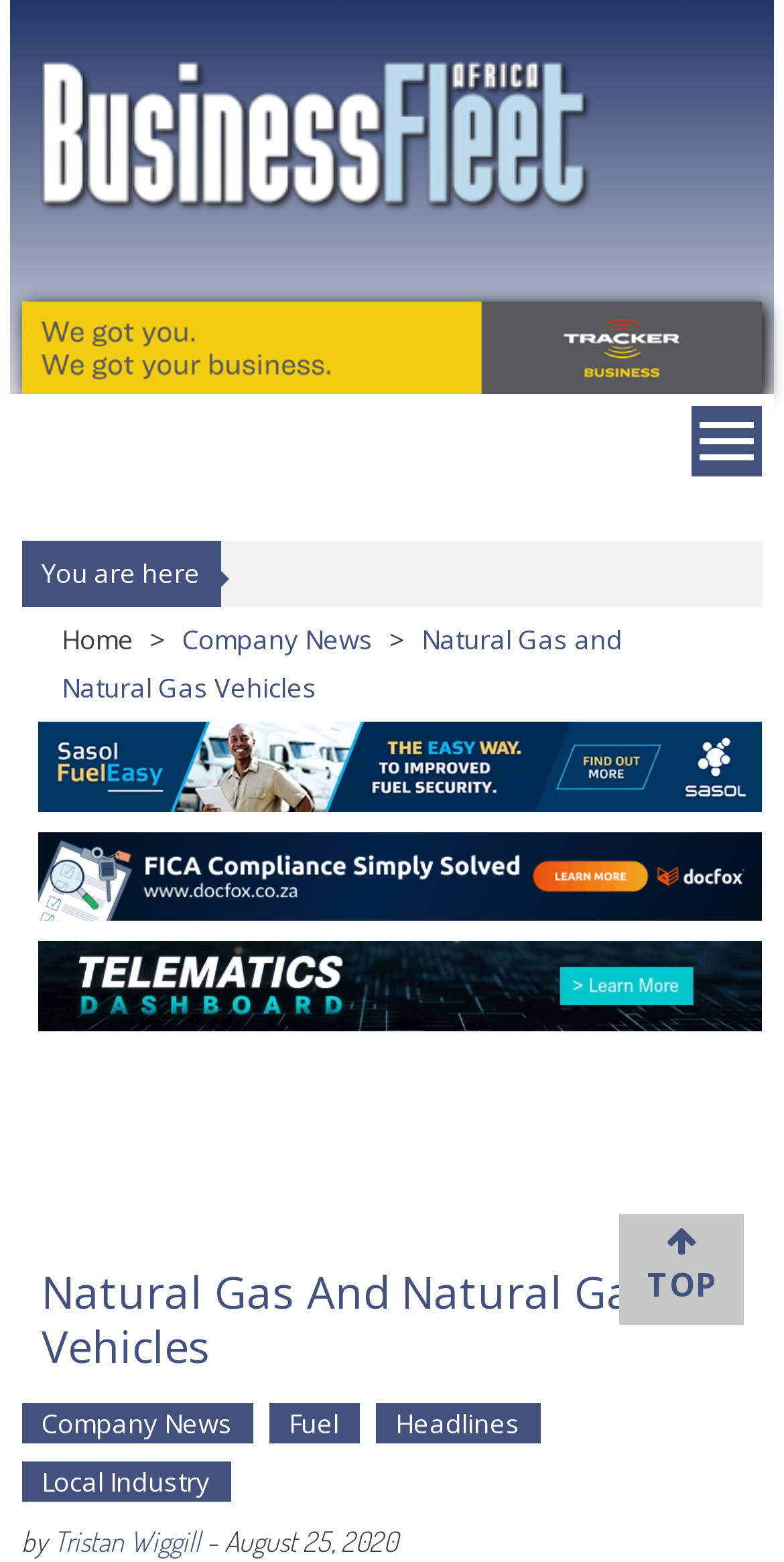Answer the following inquiry with a single word or phrase:
What is the logo of the magazine?

Trucks and heavy Equipment Logo